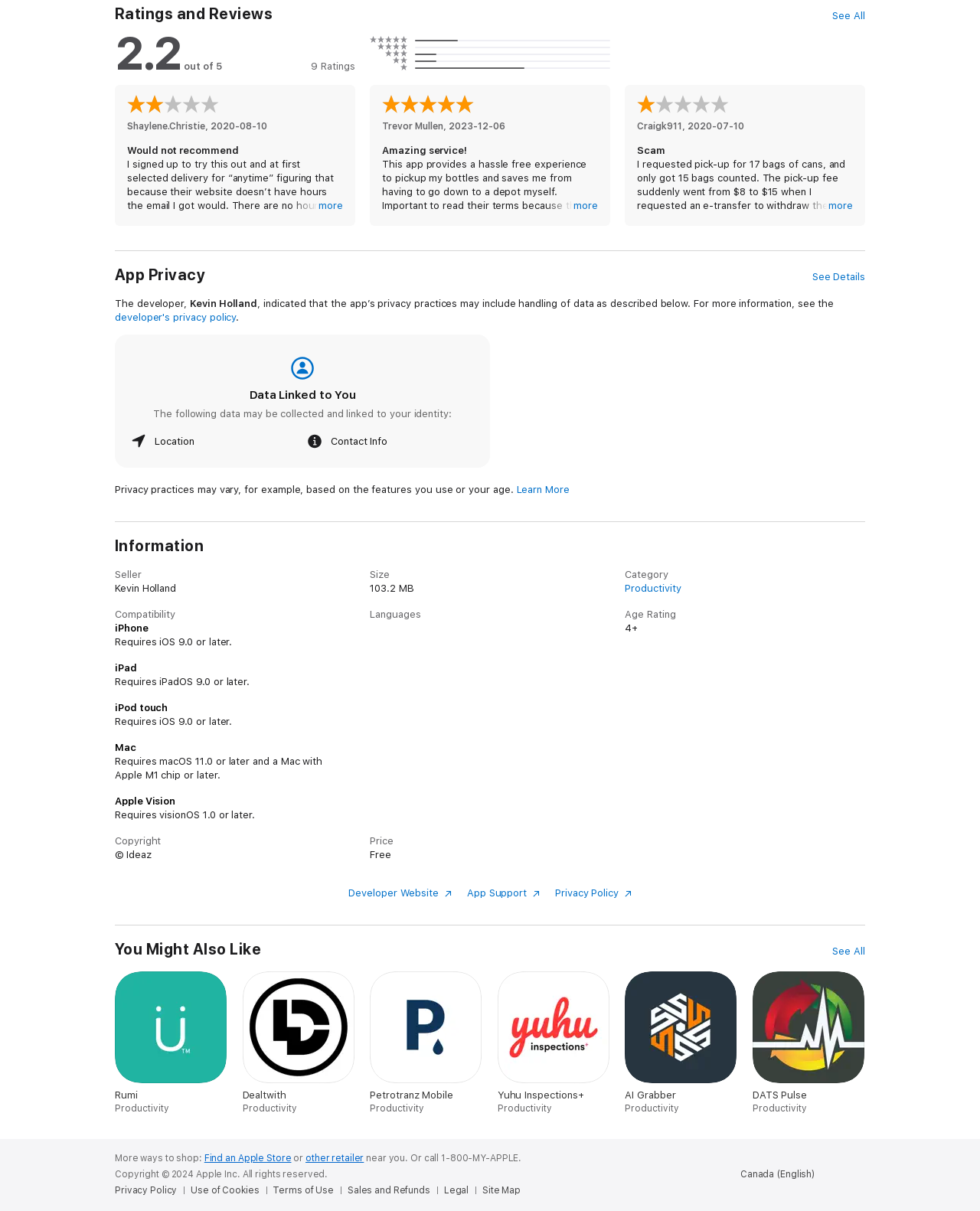Locate the coordinates of the bounding box for the clickable region that fulfills this instruction: "Check the category of the app".

[0.638, 0.481, 0.695, 0.491]